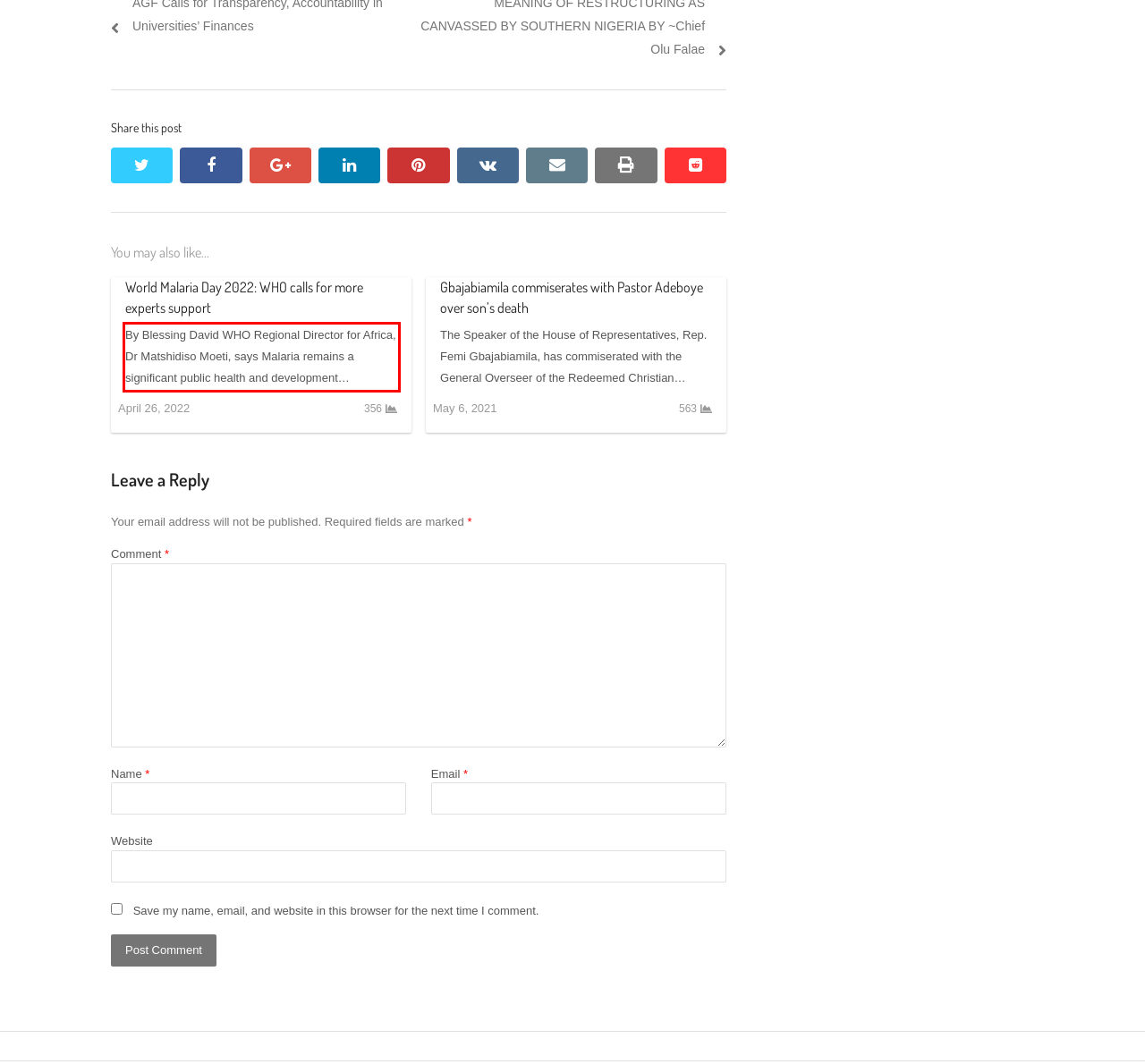Please perform OCR on the text content within the red bounding box that is highlighted in the provided webpage screenshot.

By Blessing David WHO Regional Director for Africa, Dr Matshidiso Moeti, says Malaria remains a significant public health and development…